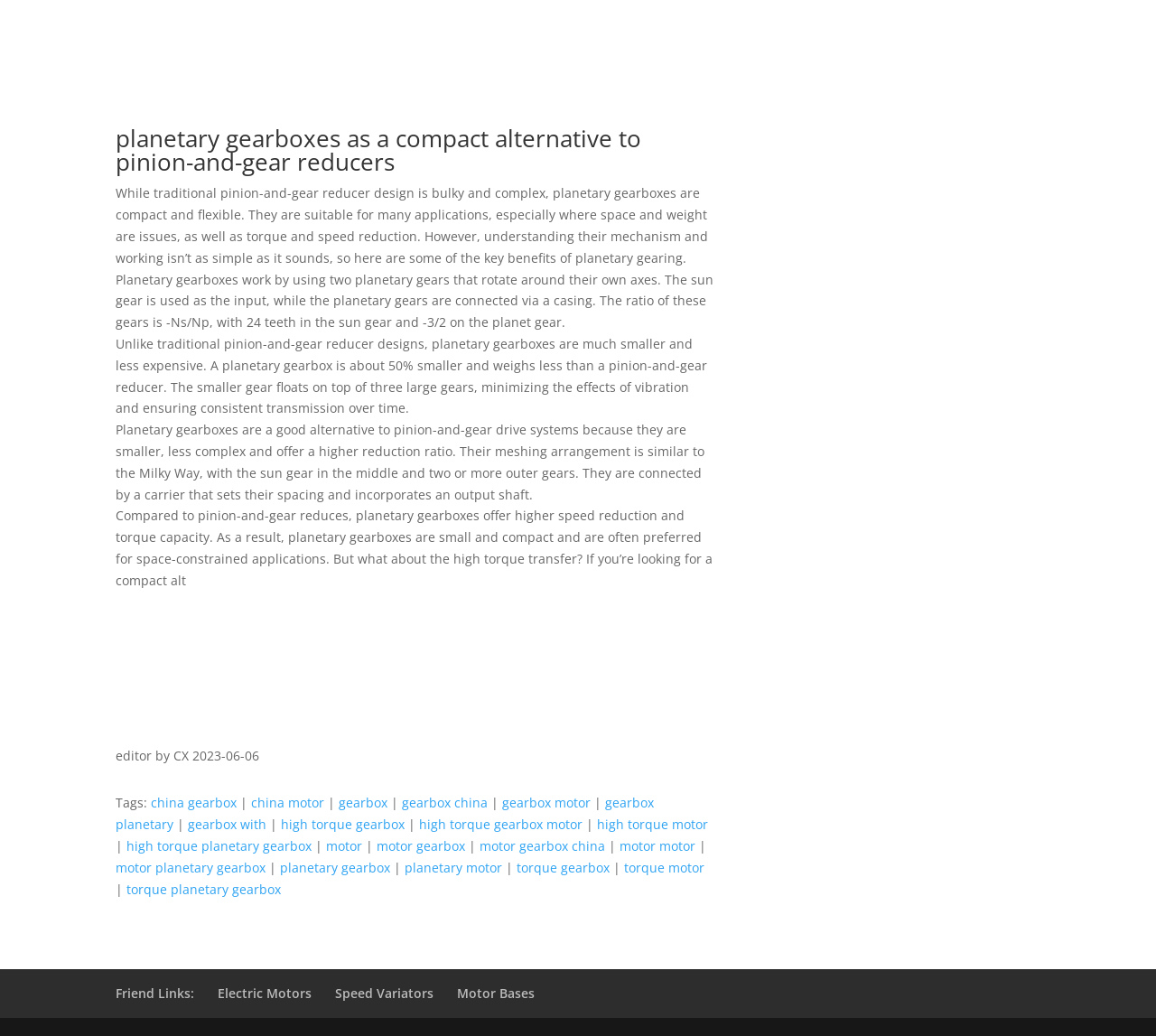Give a concise answer using only one word or phrase for this question:
How many links are related to 'gearbox' on this webpage?

5